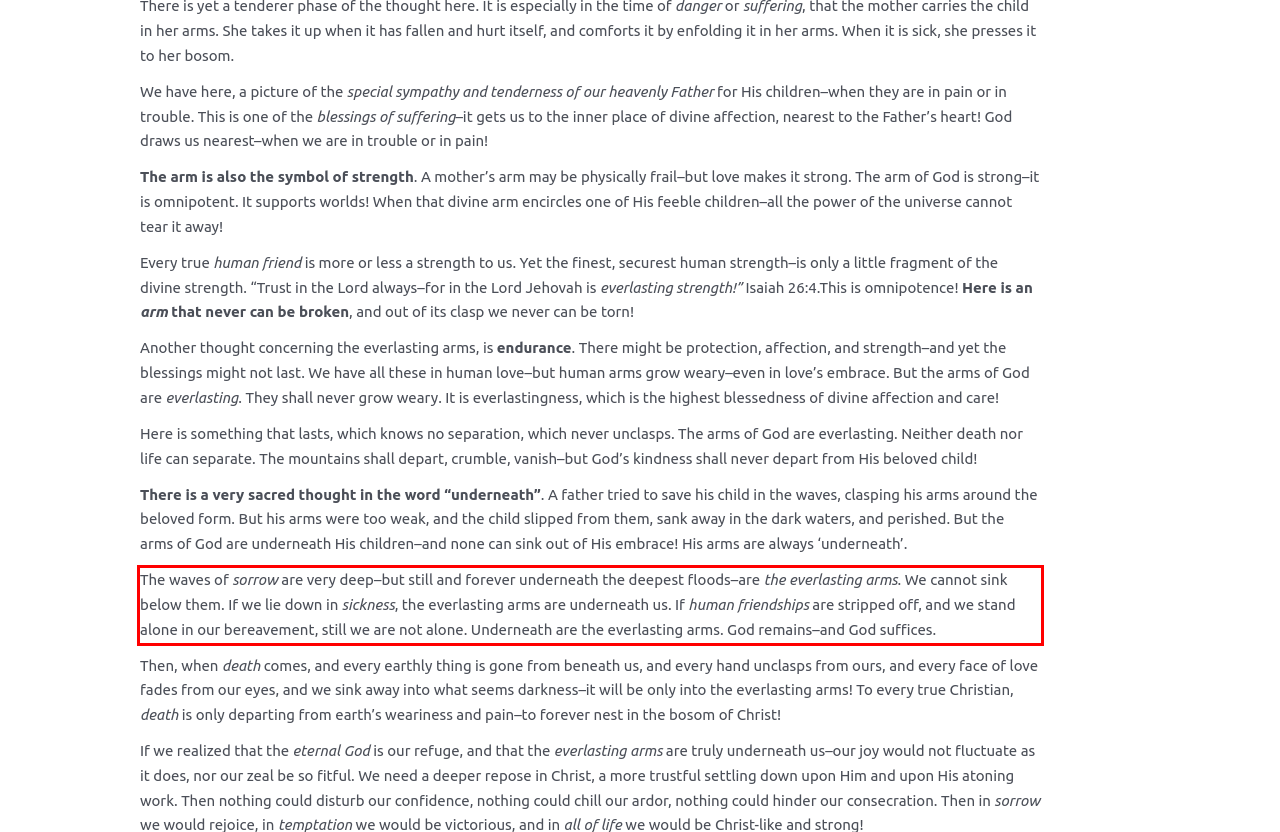Within the screenshot of a webpage, identify the red bounding box and perform OCR to capture the text content it contains.

The waves of sorrow are very deep–but still and forever underneath the deepest floods–are the everlasting arms. We cannot sink below them. If we lie down in sickness, the everlasting arms are underneath us. If human friendships are stripped off, and we stand alone in our bereavement, still we are not alone. Underneath are the everlasting arms. God remains–and God suffices.